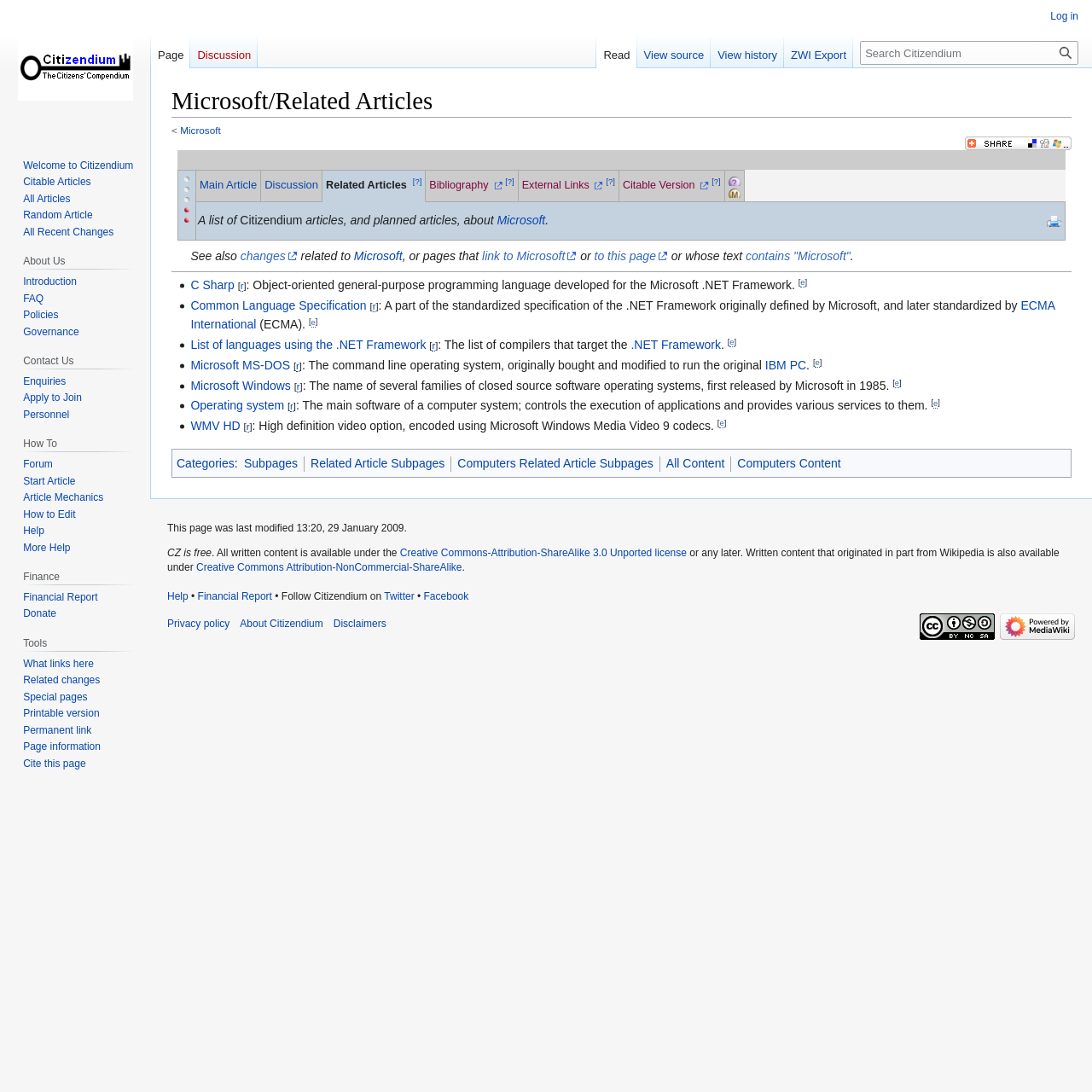Identify the bounding box coordinates of the element to click to follow this instruction: 'Click on the link to view the C Sharp article'. Ensure the coordinates are four float values between 0 and 1, provided as [left, top, right, bottom].

[0.175, 0.255, 0.215, 0.267]